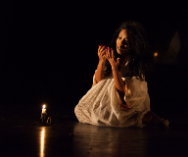What is the atmosphere of the performance?
Please give a well-detailed answer to the question.

The caption describes the atmosphere of the performance as 'eerie', which is enhanced by the surrounding darkness and the flickering candle.